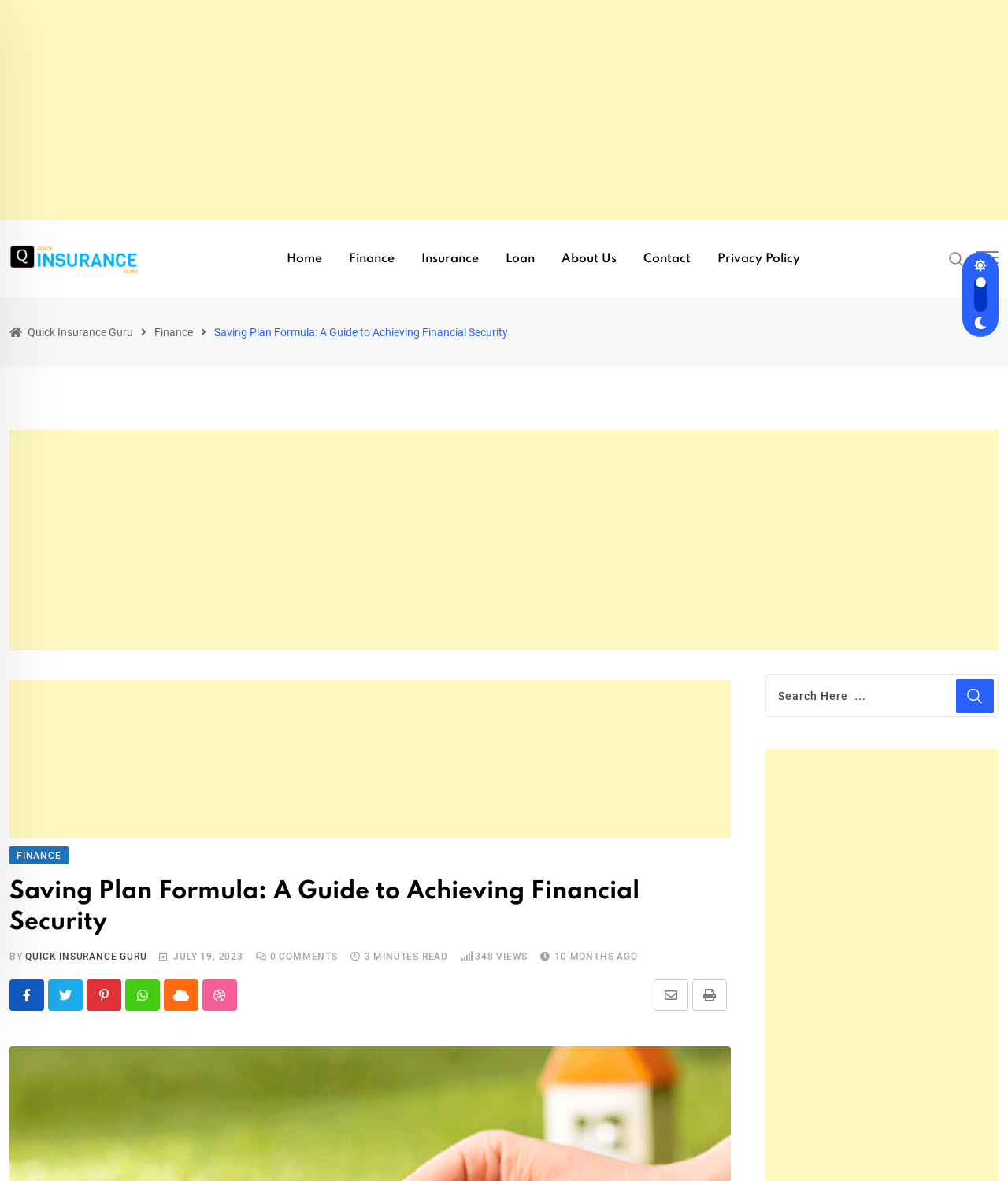Predict the bounding box coordinates of the UI element that matches this description: "Home". The coordinates should be in the format [left, top, right, bottom] with each value between 0 and 1.

[0.272, 0.187, 0.331, 0.252]